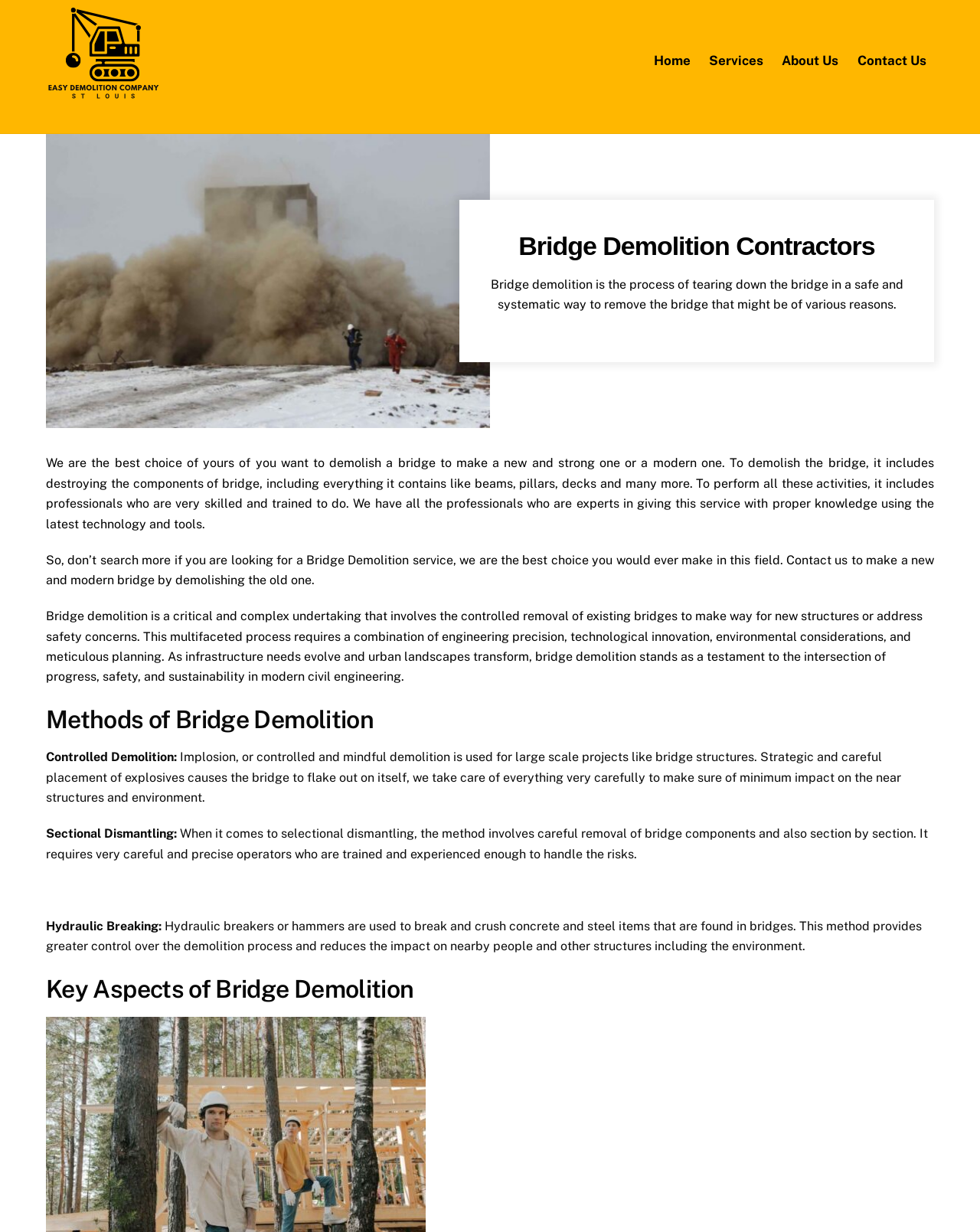Based on the image, please elaborate on the answer to the following question:
What is the process of tearing down a bridge?

According to the webpage, bridge demolition is the process of tearing down the bridge in a safe and systematic way to remove the bridge that might be of various reasons, as stated in the StaticText element with bounding box coordinates [0.5, 0.225, 0.921, 0.253].